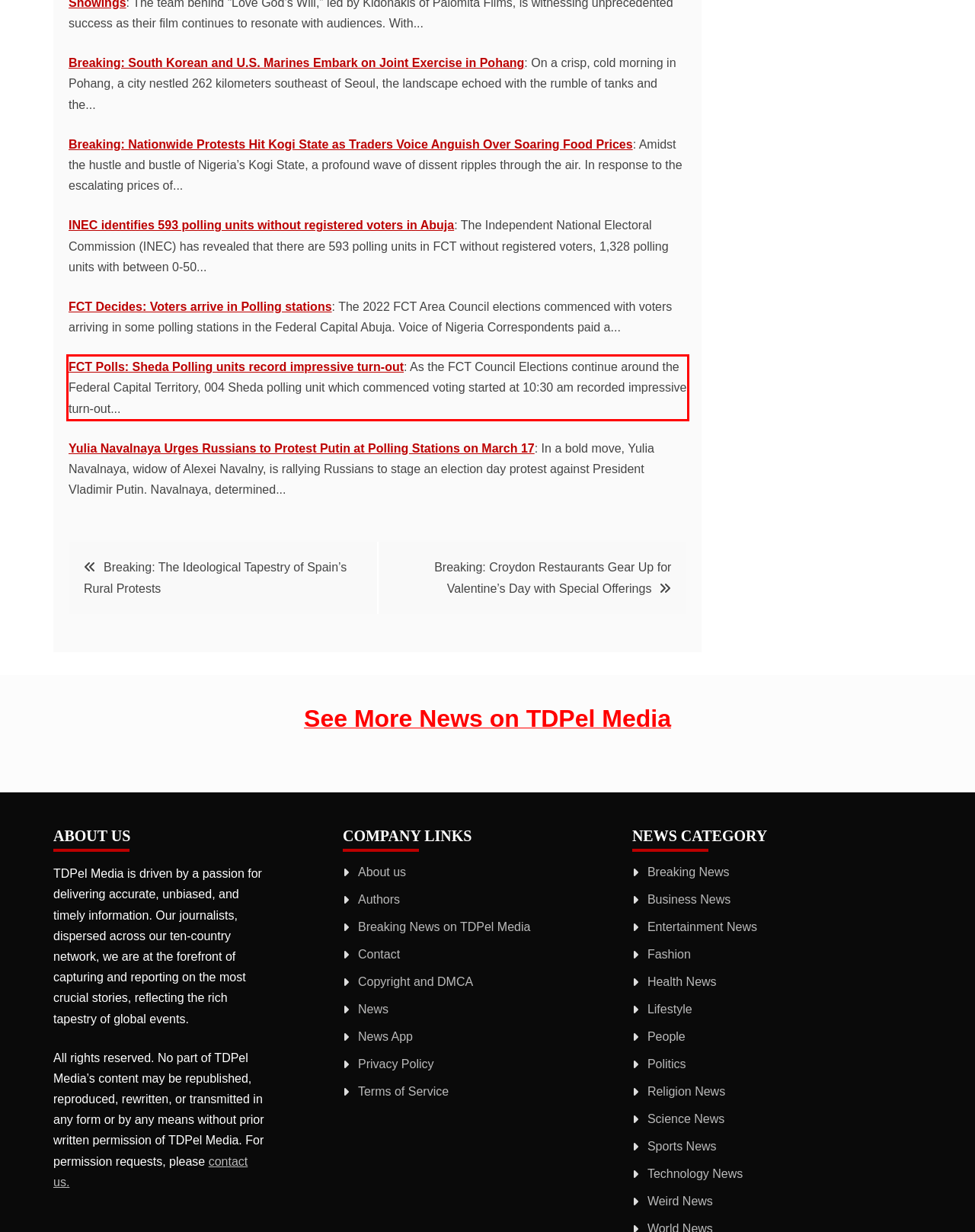Please identify and extract the text from the UI element that is surrounded by a red bounding box in the provided webpage screenshot.

FCT Polls: Sheda Polling units record impressive turn-out: As the FCT Council Elections continue around the Federal Capital Territory, 004 Sheda polling unit which commenced voting started at 10:30 am recorded impressive turn-out...